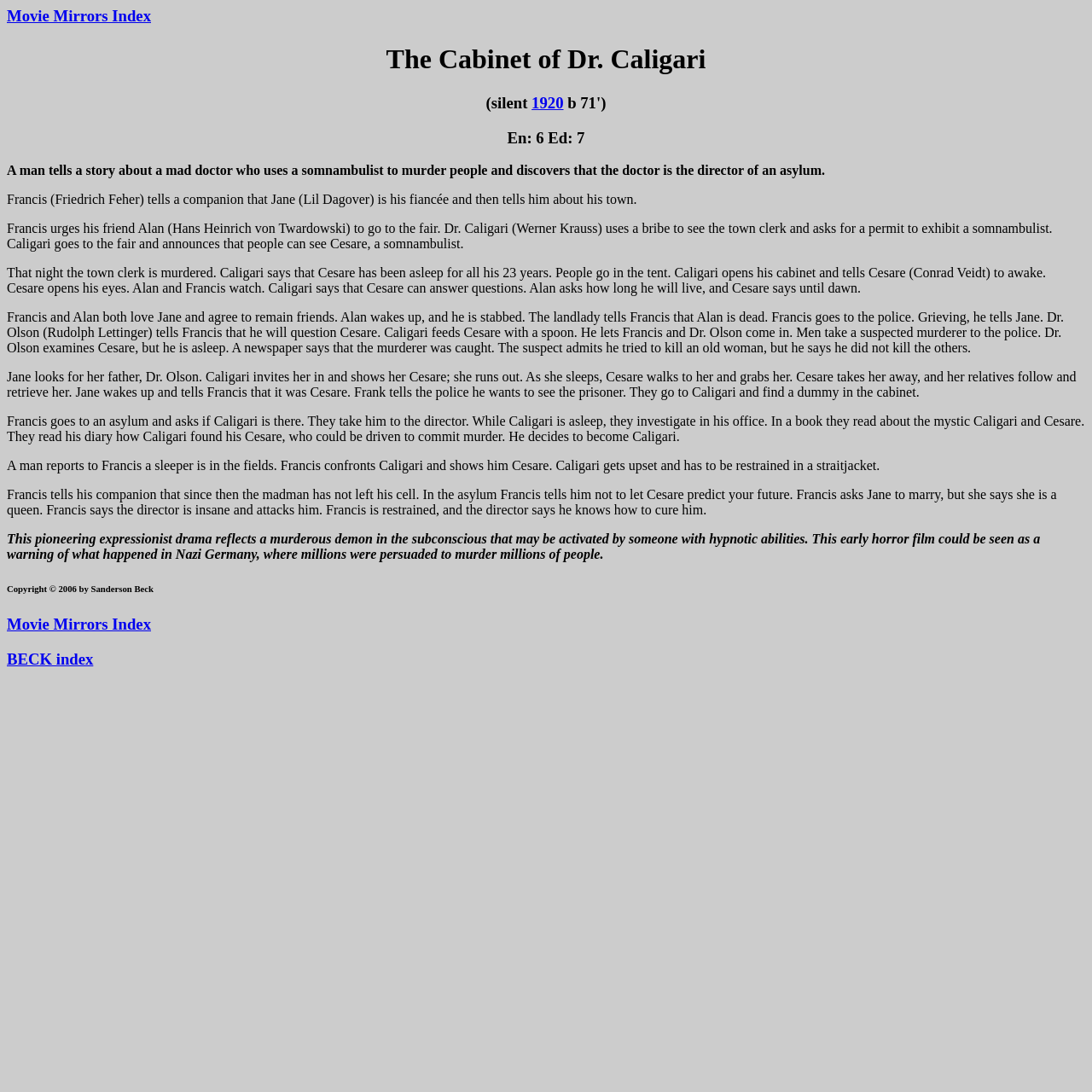What is the name of the movie?
Based on the image, give a one-word or short phrase answer.

The Cabinet of Dr. Caligari